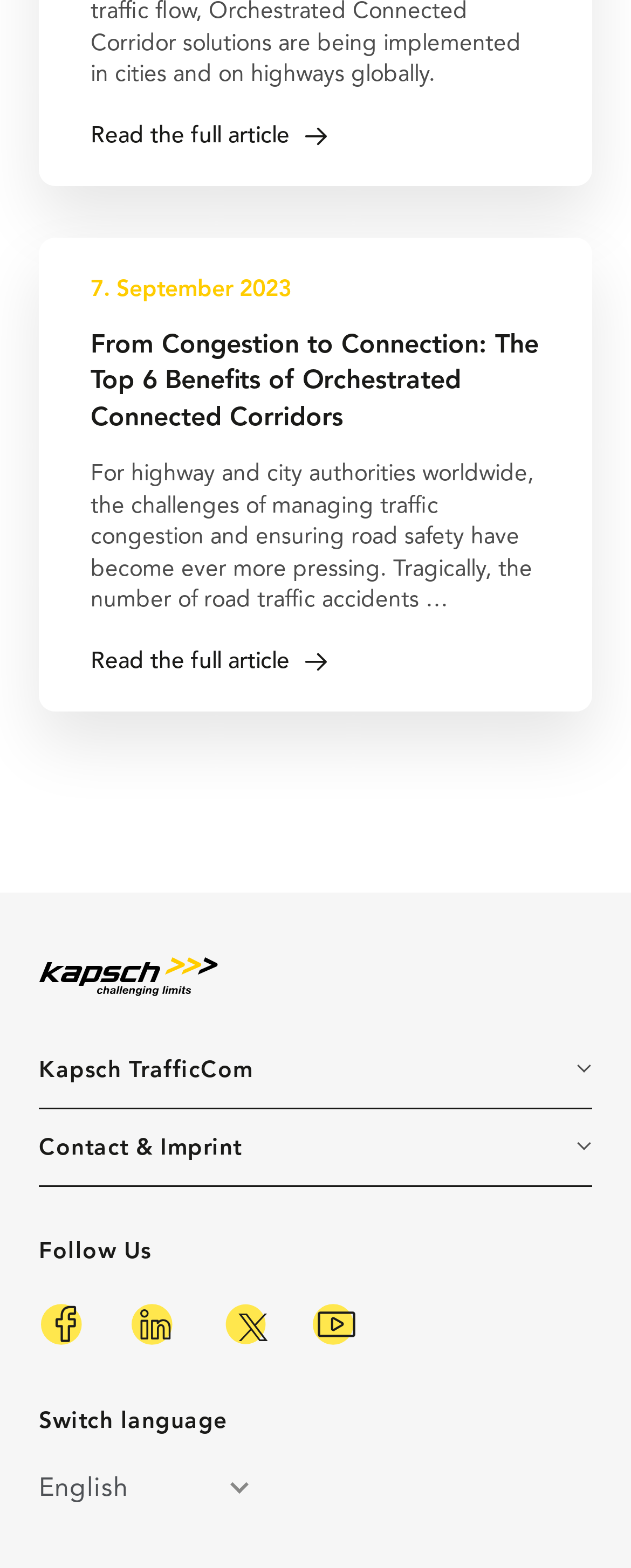Given the element description: "Connected Vehicles", predict the bounding box coordinates of this UI element. The coordinates must be four float numbers between 0 and 1, given as [left, top, right, bottom].

[0.062, 0.856, 0.938, 0.87]